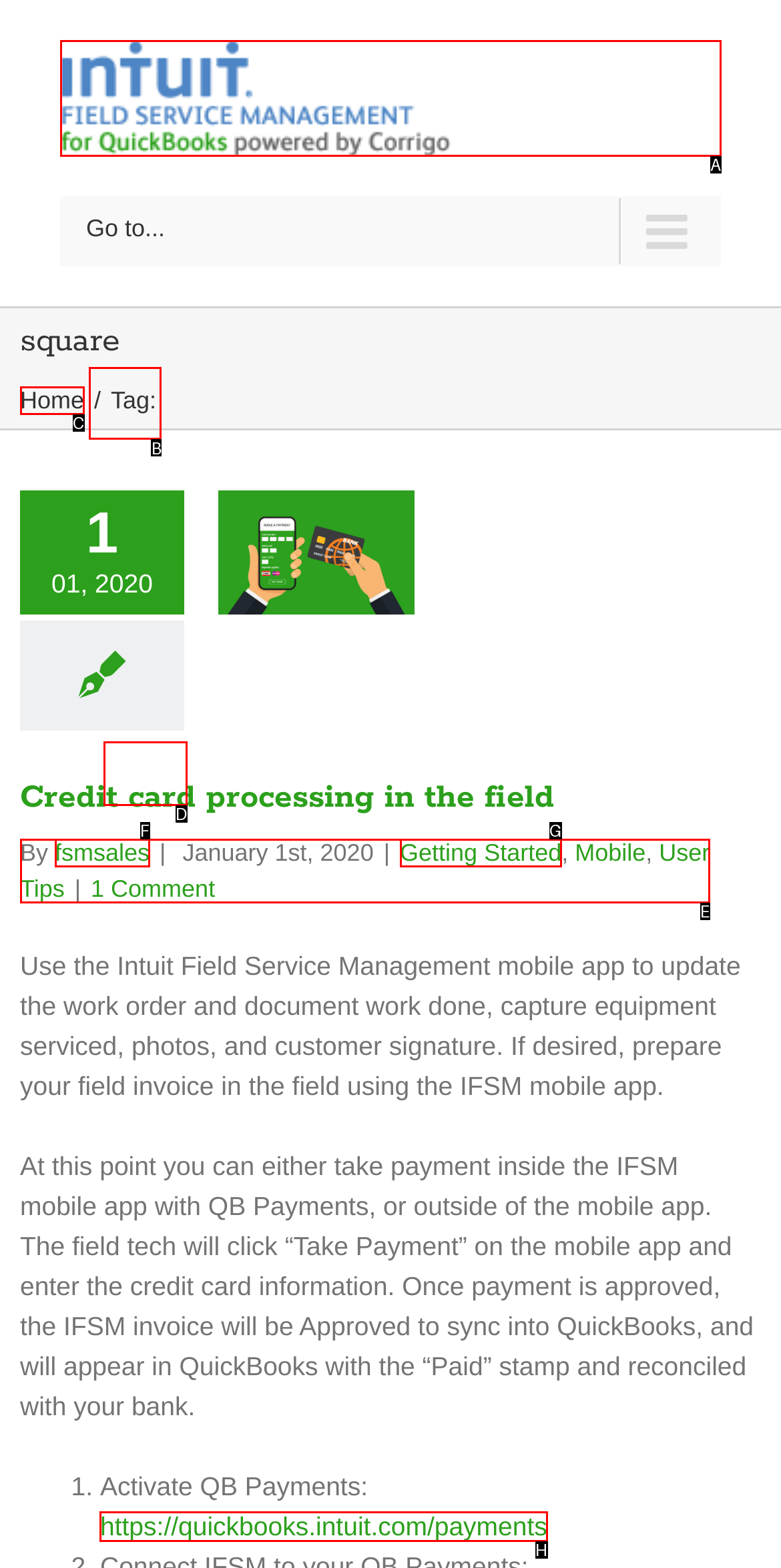For the instruction: Open 'Quickbooks Payments', determine the appropriate UI element to click from the given options. Respond with the letter corresponding to the correct choice.

H